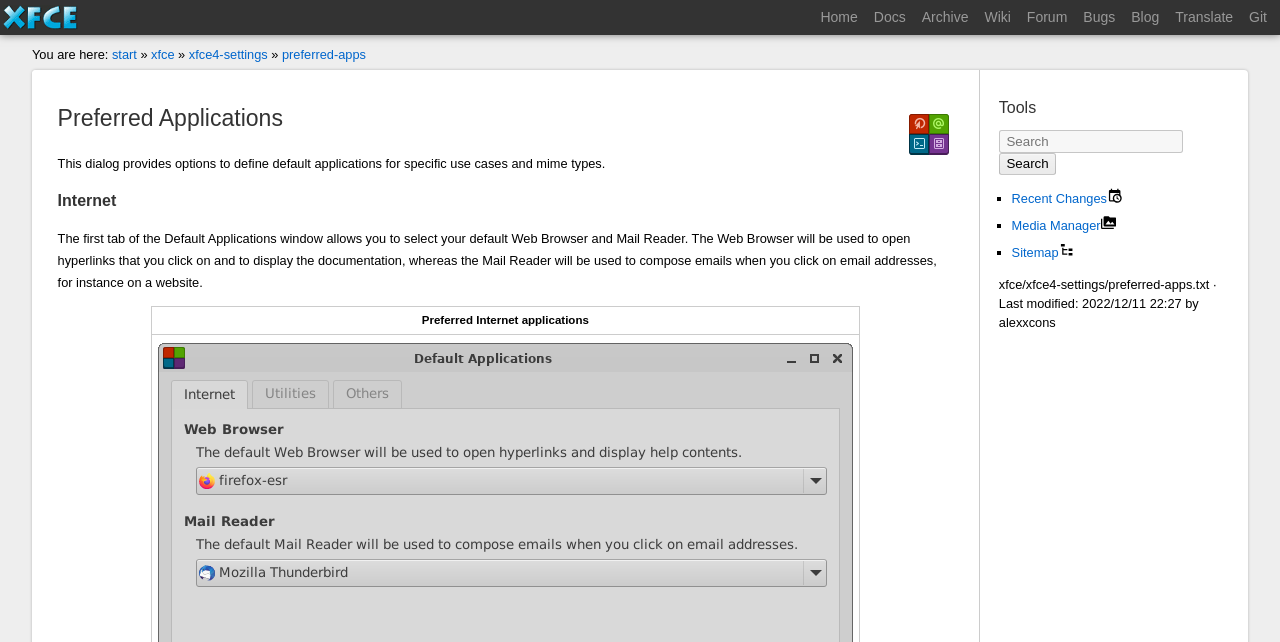Describe every aspect of the webpage in a detailed manner.

This webpage is about the Xfce documentation for preferred applications. At the top, there is a navigation menu with links to "Home", "Docs", "Archive", "Wiki", "Forum", "Bugs", "Blog", "Translate", and "Git". Below the navigation menu, there is a breadcrumb trail indicating the current location, with links to "start", "xfce", "xfce4-settings", and "preferred-apps".

The main content of the page is divided into three sections. The first section has a heading "Preferred Applications" and a paragraph of text explaining the purpose of the dialog. The second section has a heading "Internet" and a paragraph of text describing the options for default web browser and mail reader. Below this, there is a table with a column header "Preferred Internet applications".

The third section is located on the right side of the page and has a heading "Tools". It contains a search box with a button and a textbox that can be accessed with the shortcut key "Alt+f". Below the search box, there are three links: "Recent Changes", "Media Manager", and "Sitemap", each with an accompanying image. The links have shortcut keys "Alt+r" and "Alt+x" respectively.

At the bottom of the page, there is a footer section with text indicating the file path "xfce/xfce4-settings/preferred-apps.txt" and the last modified date and time, along with the name of the modifier "alexxcons".